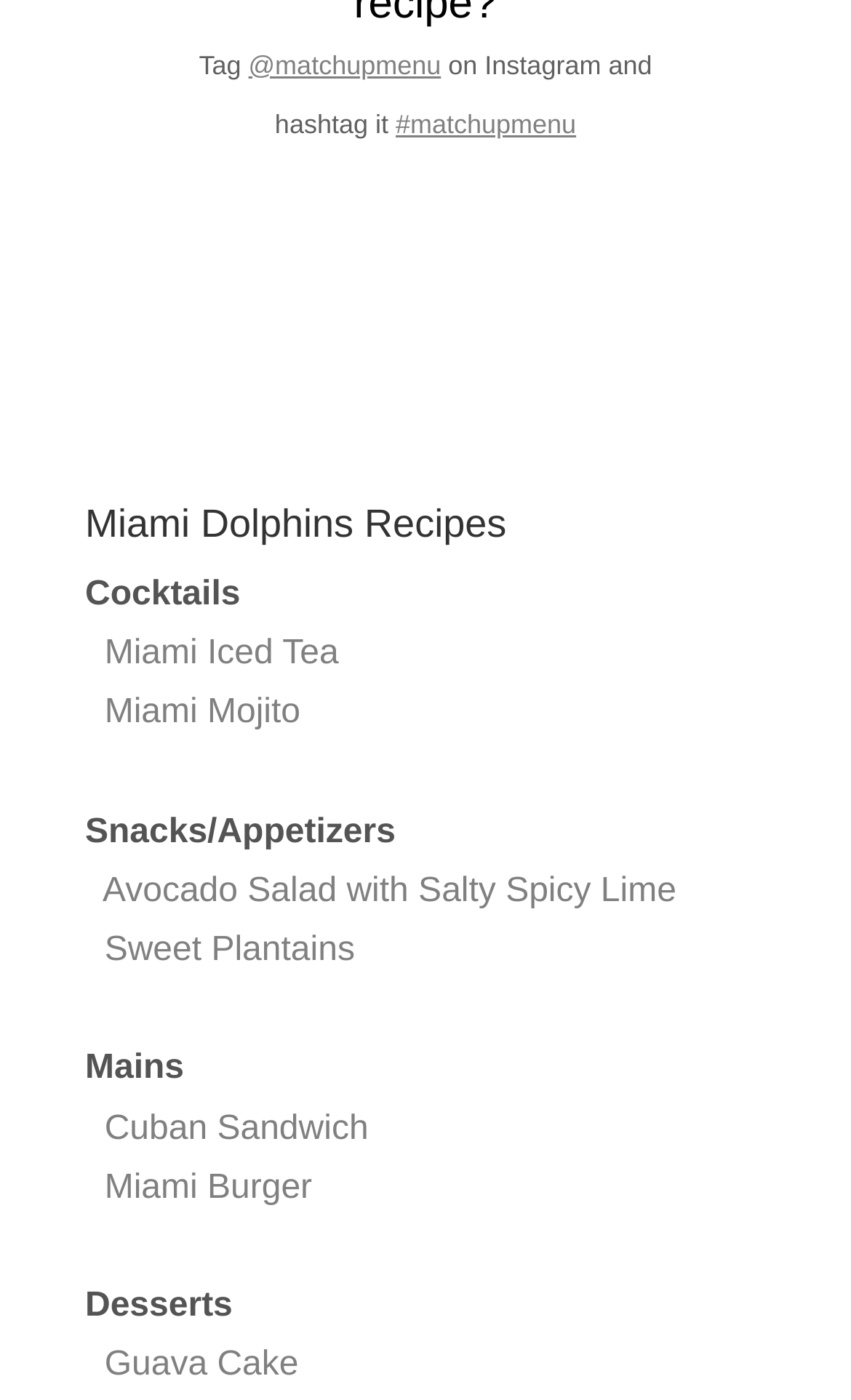Please determine the bounding box coordinates of the element's region to click for the following instruction: "Click on Miami Iced Tea".

[0.123, 0.454, 0.398, 0.48]